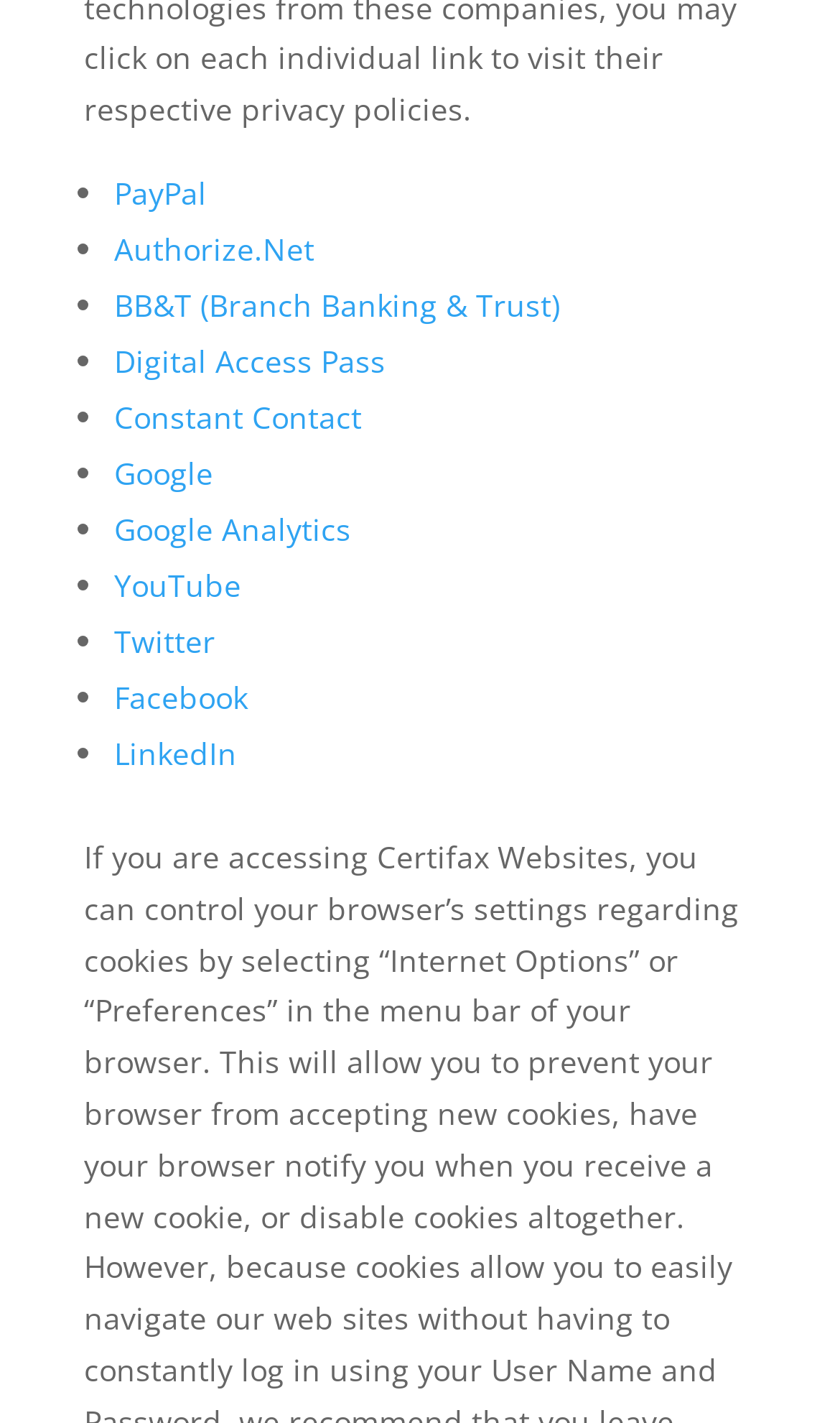Respond with a single word or phrase for the following question: 
How many payment gateways are listed?

9